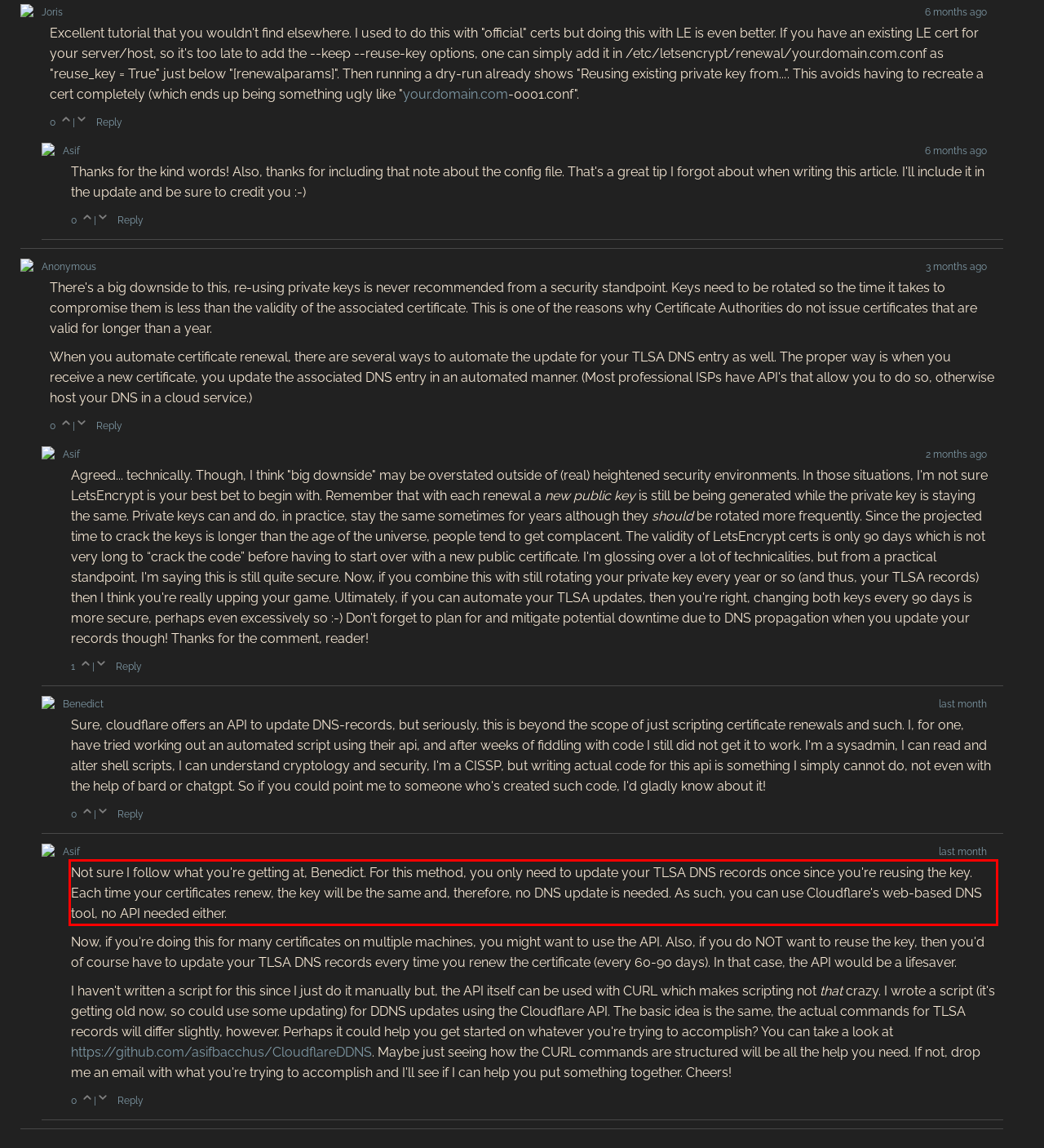Review the screenshot of the webpage and recognize the text inside the red rectangle bounding box. Provide the extracted text content.

Not sure I follow what you're getting at, Benedict. For this method, you only need to update your TLSA DNS records once since you're reusing the key. Each time your certificates renew, the key will be the same and, therefore, no DNS update is needed. As such, you can use Cloudflare's web-based DNS tool, no API needed either.